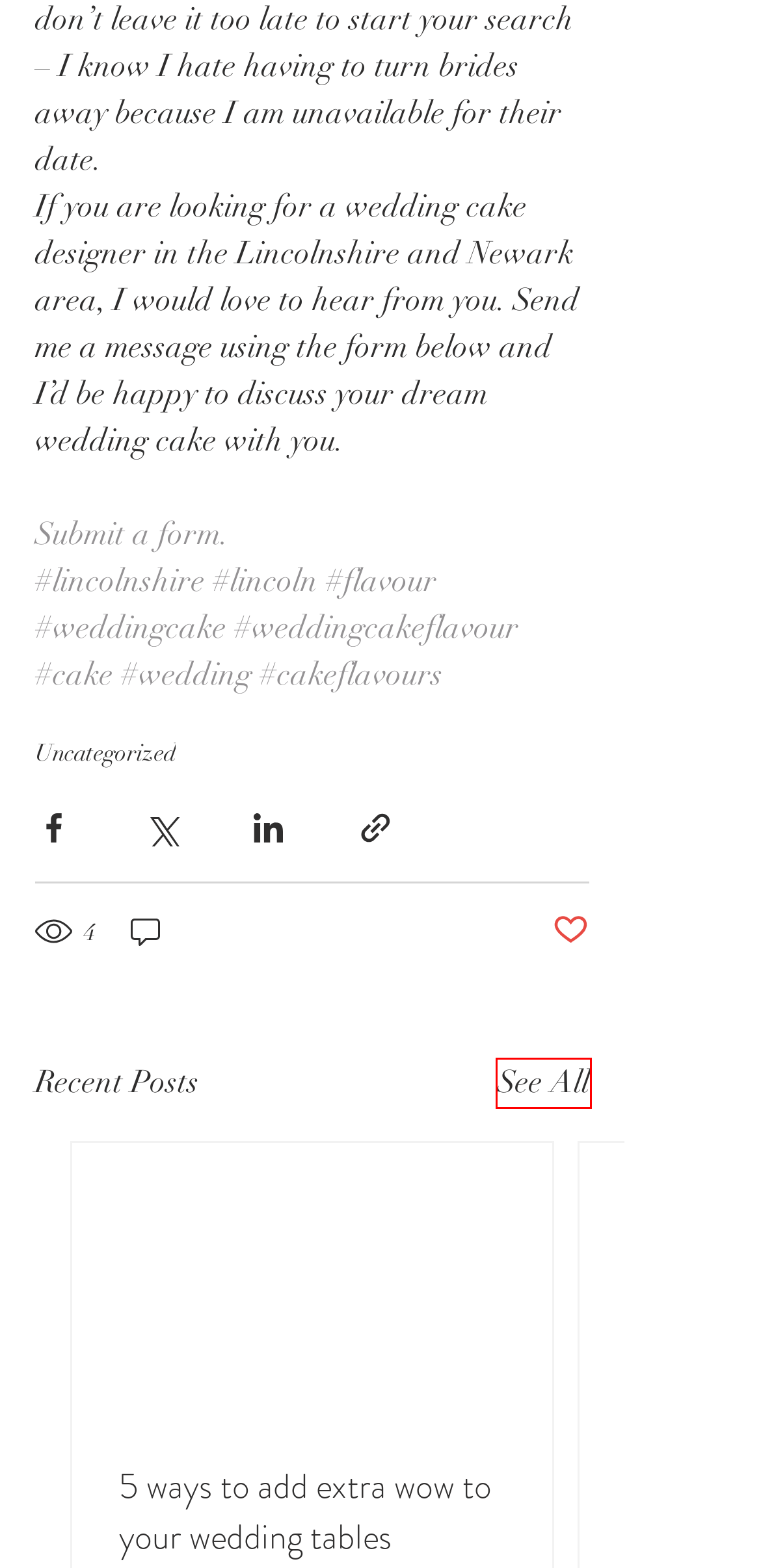You are provided with a screenshot of a webpage where a red rectangle bounding box surrounds an element. Choose the description that best matches the new webpage after clicking the element in the red bounding box. Here are the choices:
A. Delivering Your Wedding Cake | The Cake Queen
B. Blog Wedding Cake Maker | Lincolnshire  | The Cake Queen
C. 5 ways to add extra wow to your wedding tables
D. #cake
E. #lincoln
F. #lincolnshire
G. Wedding Cake Flavours & Tasting | The Cake Queen
H. #flavour

B